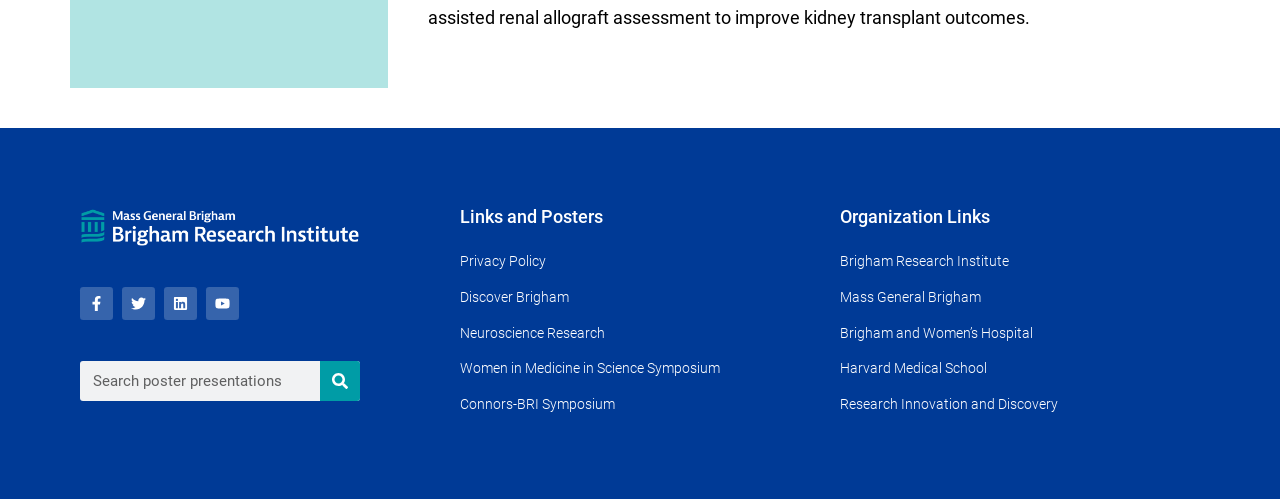Find and provide the bounding box coordinates for the UI element described here: "Mass General Brigham". The coordinates should be given as four float numbers between 0 and 1: [left, top, right, bottom].

[0.656, 0.565, 0.937, 0.626]